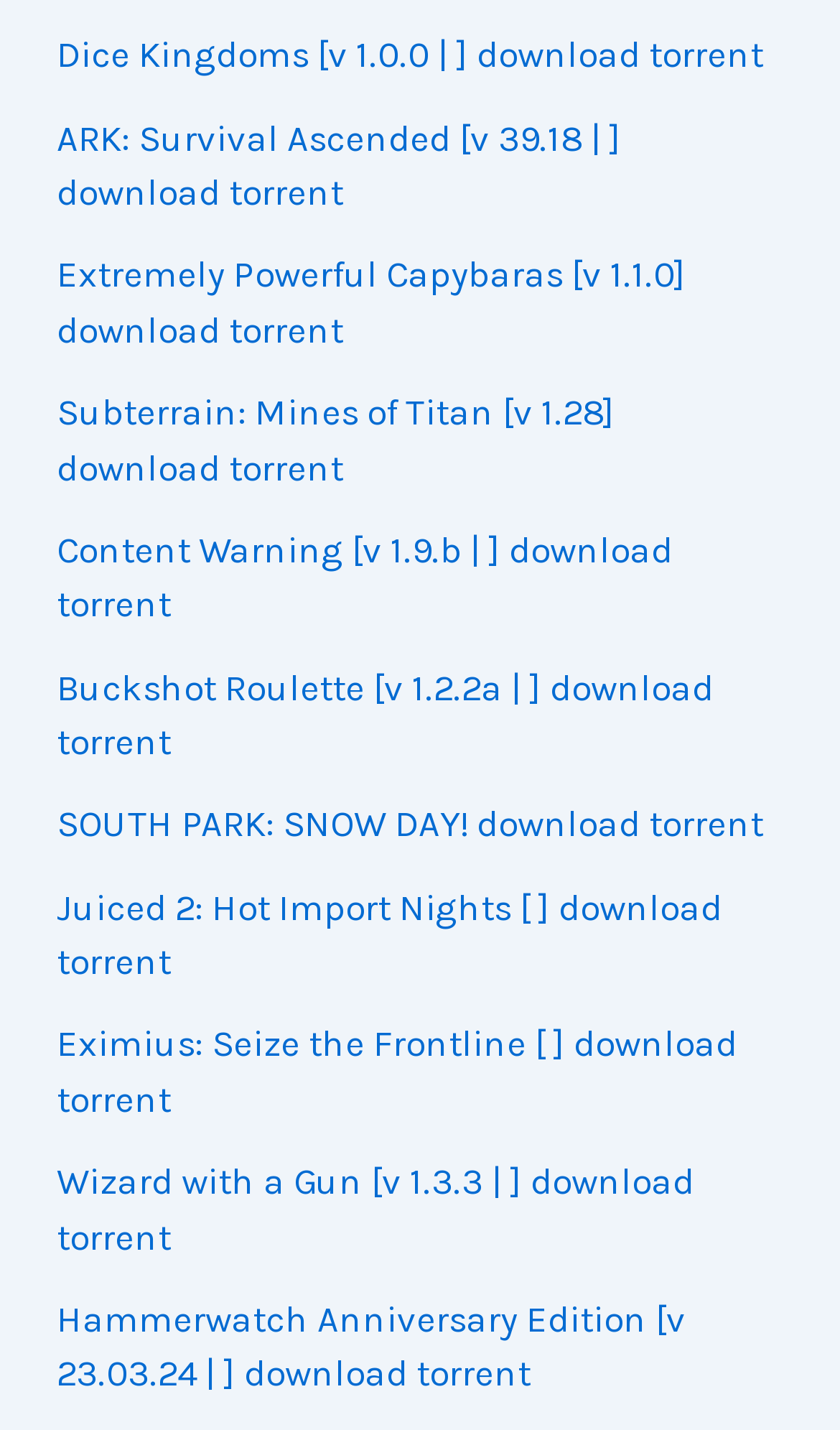Please locate the bounding box coordinates of the element that should be clicked to complete the given instruction: "download ARK: Survival Ascended torrent".

[0.067, 0.081, 0.739, 0.149]